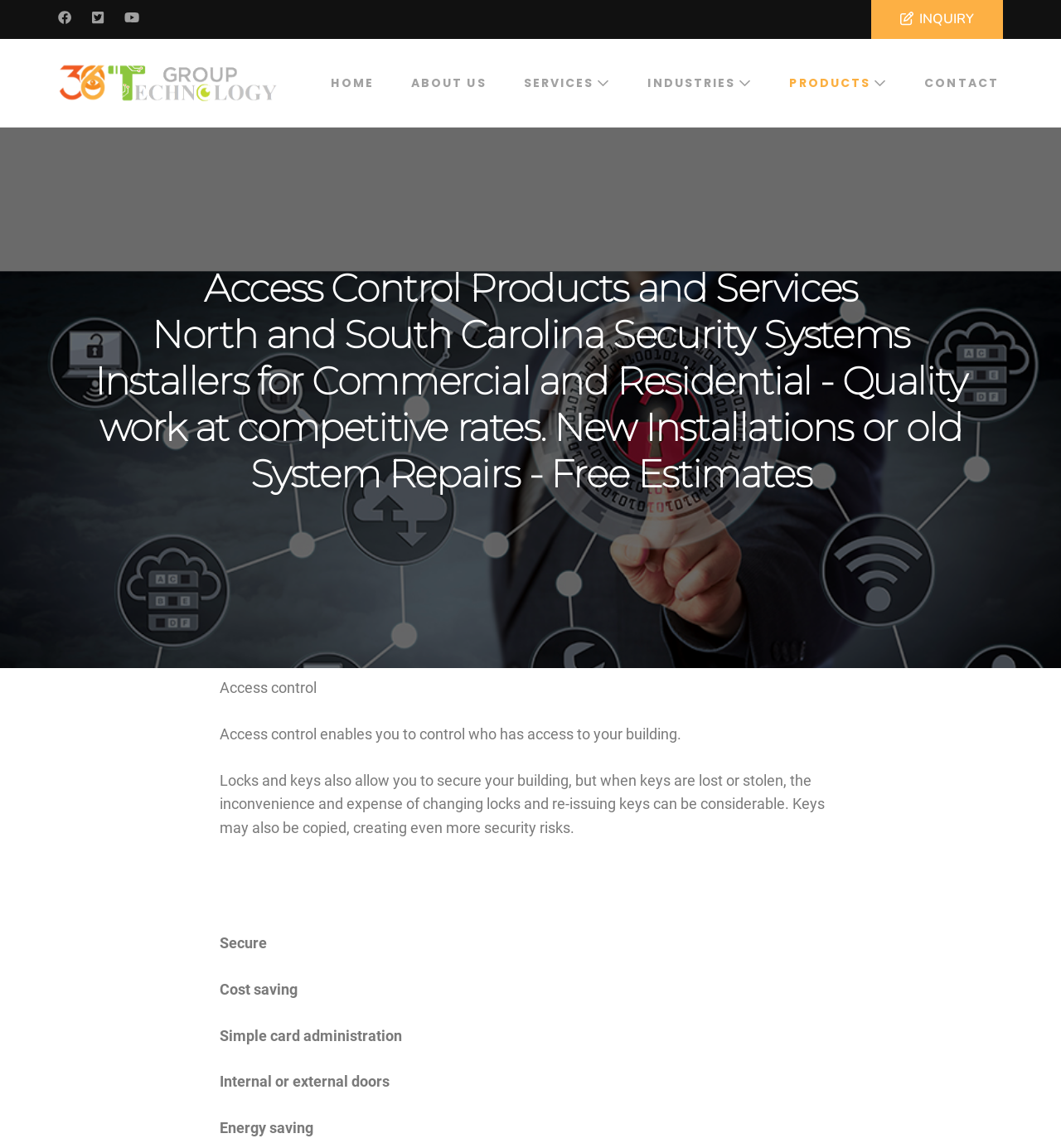What type of doors can access control be used for?
Please respond to the question with a detailed and thorough explanation.

Based on the webpage, access control can be used for both internal and external doors. This information can be found in the section 'Great for:' where it lists 'Internal or external doors' as one of the applications of access control.